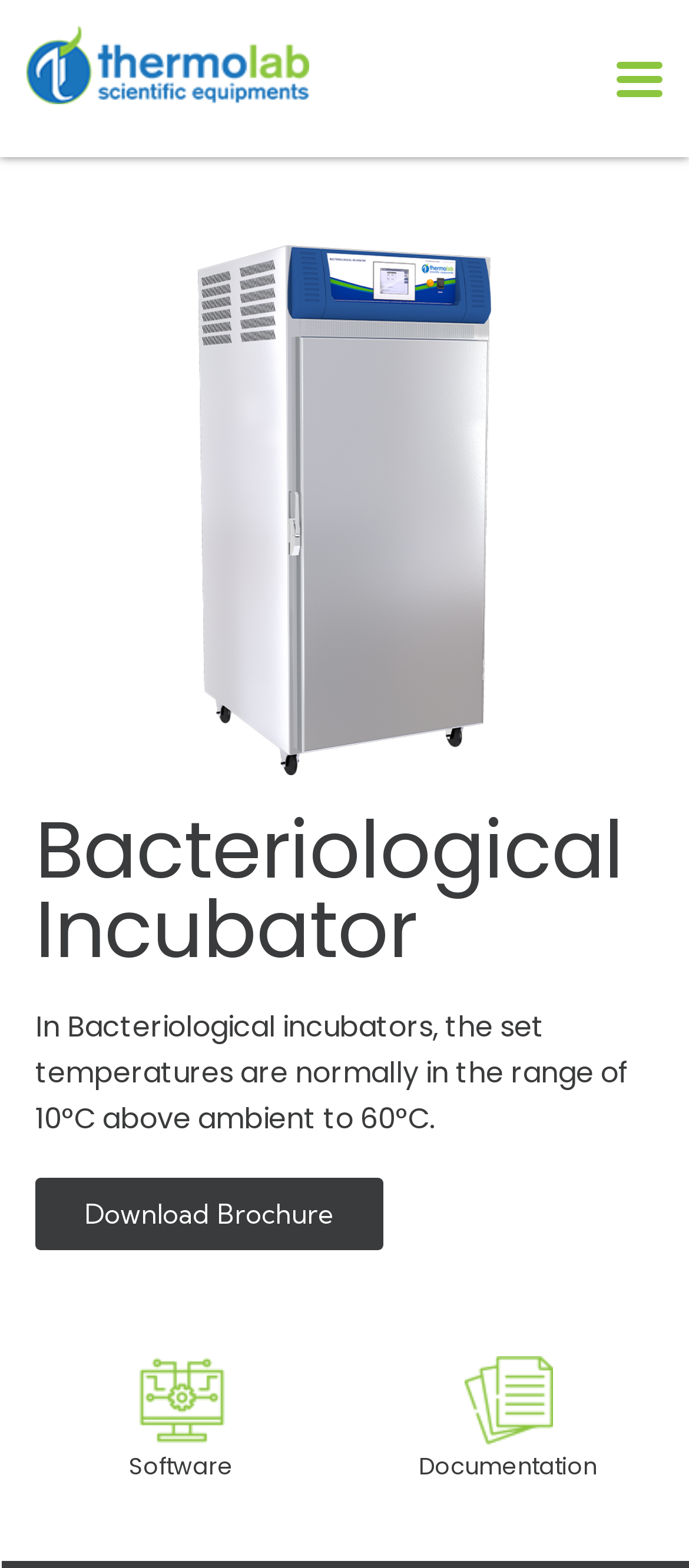What can be downloaded from this webpage?
Provide a detailed and extensive answer to the question.

I found a link element with the text 'Download Brochure', which suggests that a brochure can be downloaded from this webpage.